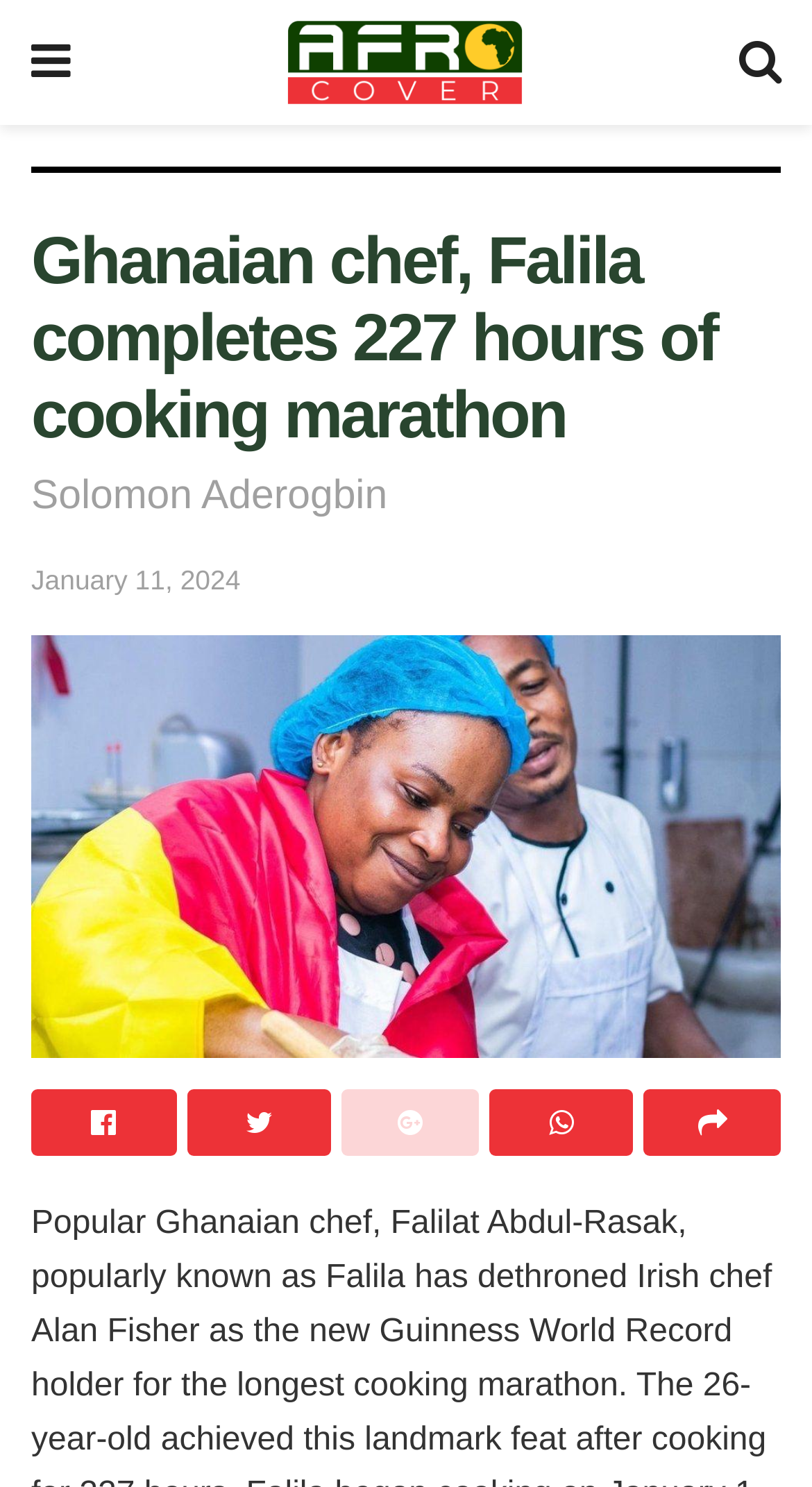What is the date of the article?
Based on the image, answer the question with as much detail as possible.

The date of the article is mentioned as a link 'January 11, 2024' which is located below the heading 'Ghanaian chef, Falila completes 227 hours of cooking marathon'.